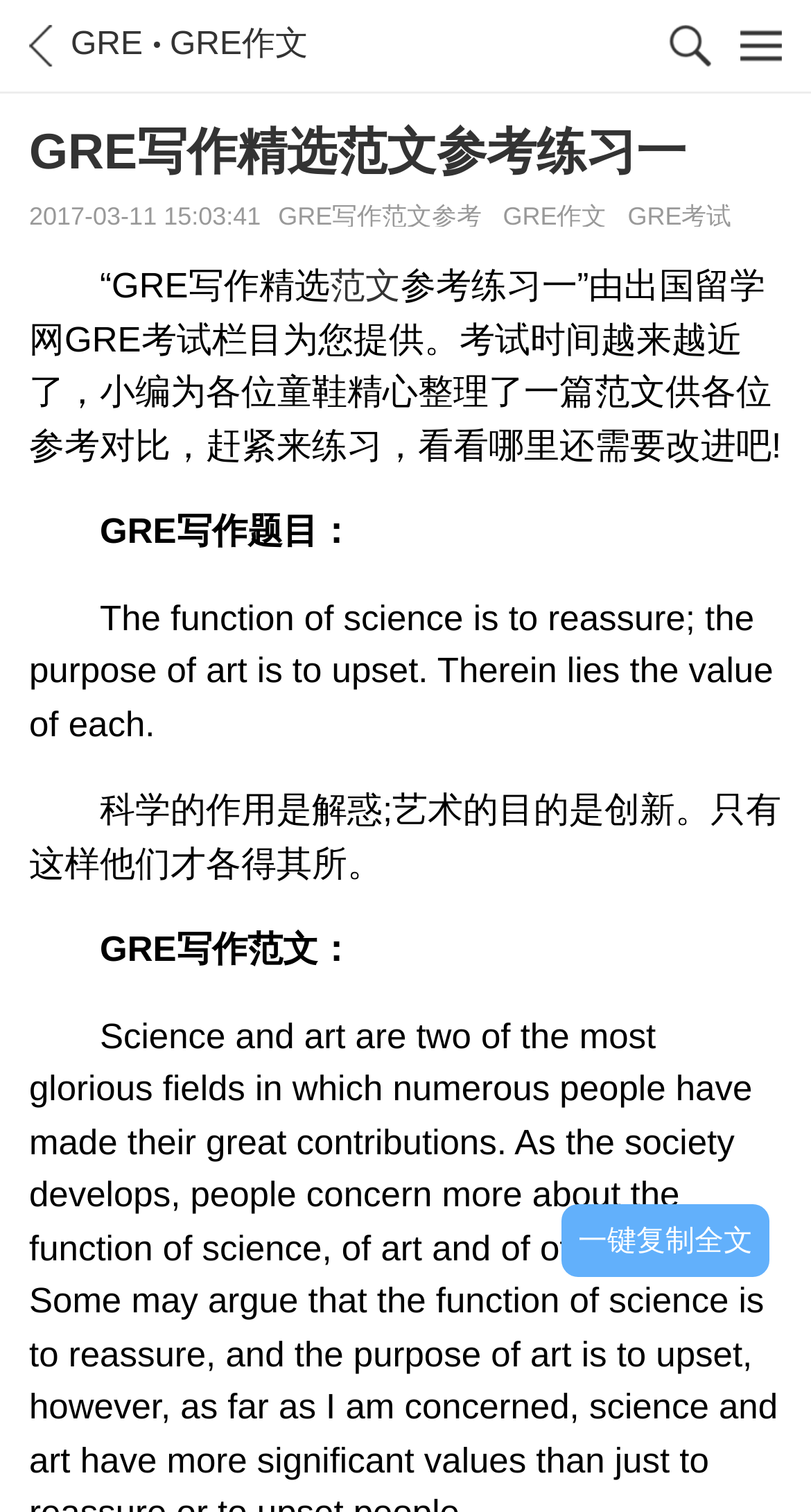What is the format of the provided essay?
Please provide a comprehensive answer to the question based on the webpage screenshot.

The format of the provided essay can be determined by looking at the content, which includes both English and Chinese texts, with the English text being the original essay and the Chinese text being the translation.